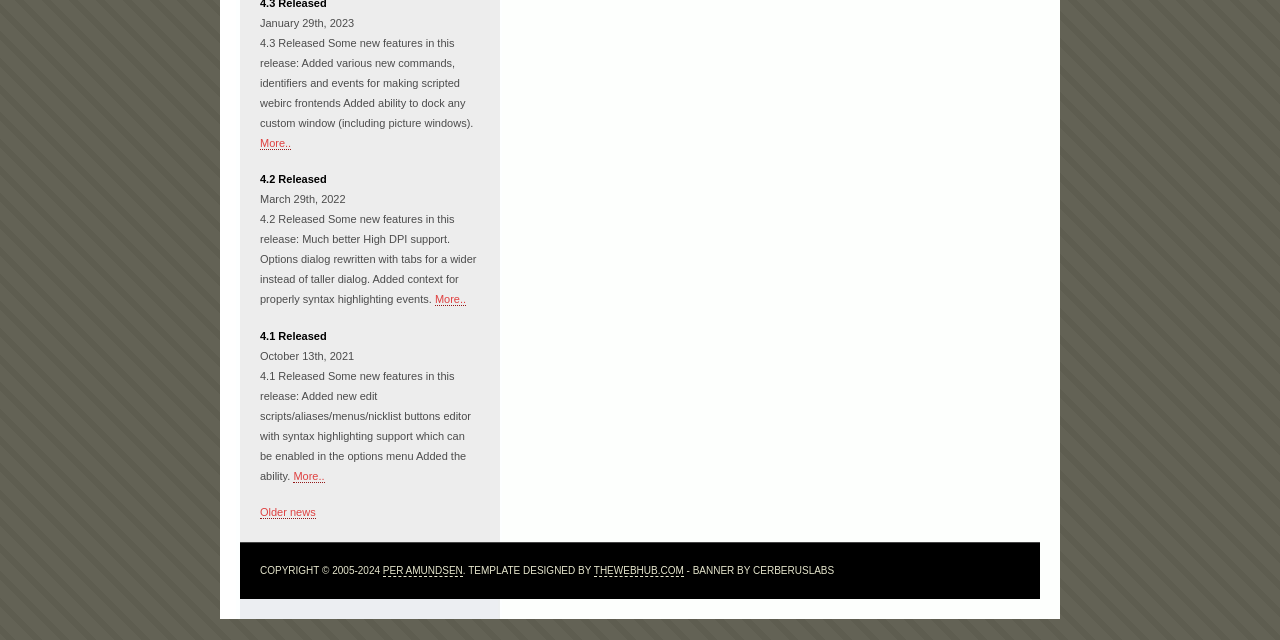Predict the bounding box of the UI element based on the description: "TheWebHub.com". The coordinates should be four float numbers between 0 and 1, formatted as [left, top, right, bottom].

[0.464, 0.883, 0.534, 0.902]